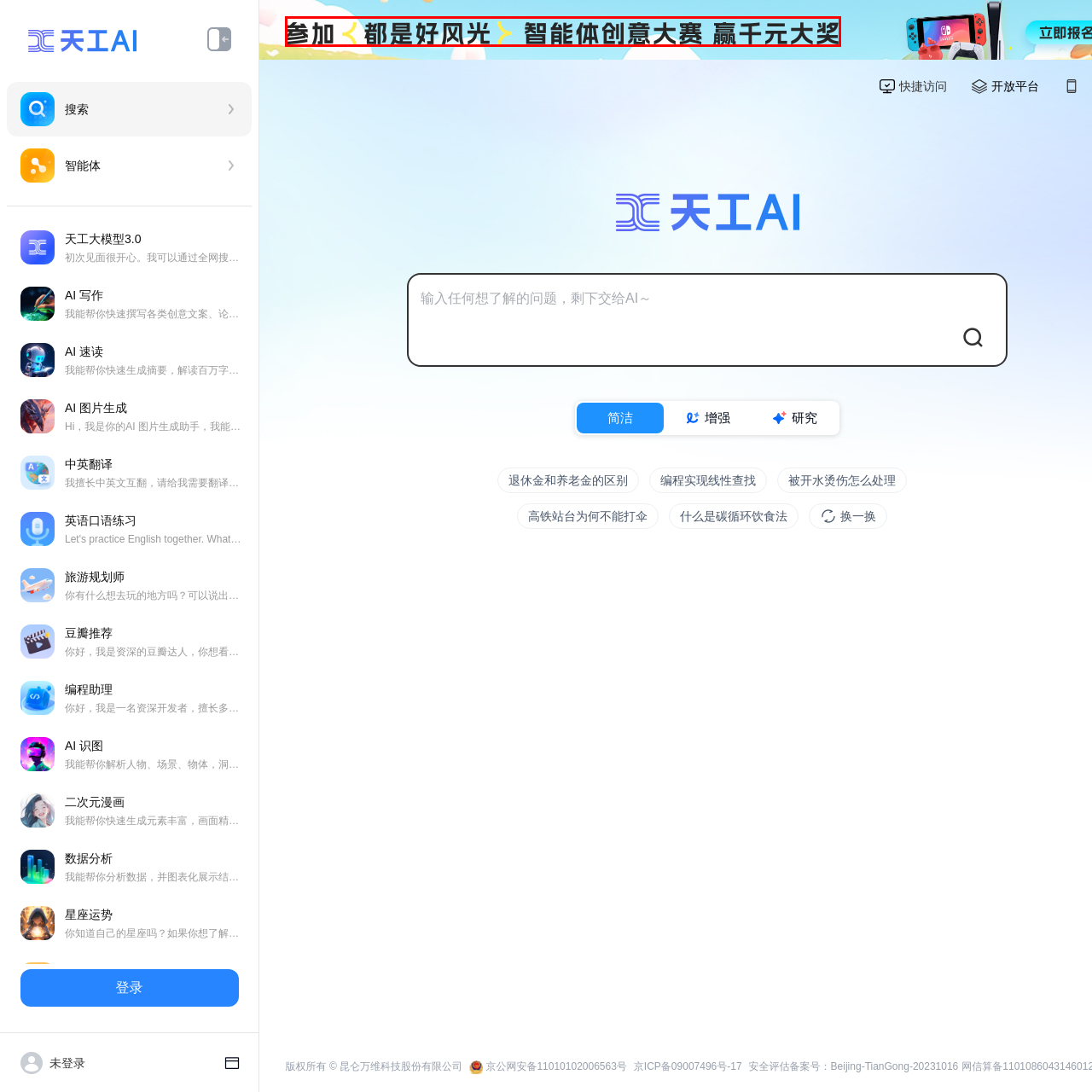Take a close look at the image marked with a red boundary and thoroughly answer the ensuing question using the information observed in the image:
What is the purpose of the event?

The image promotes an event or competition, encouraging individuals to participate and showcase their creative ideas, with the prospect of winning cash prizes, indicating that the purpose of the event is to provide a platform for people to demonstrate their creativity.